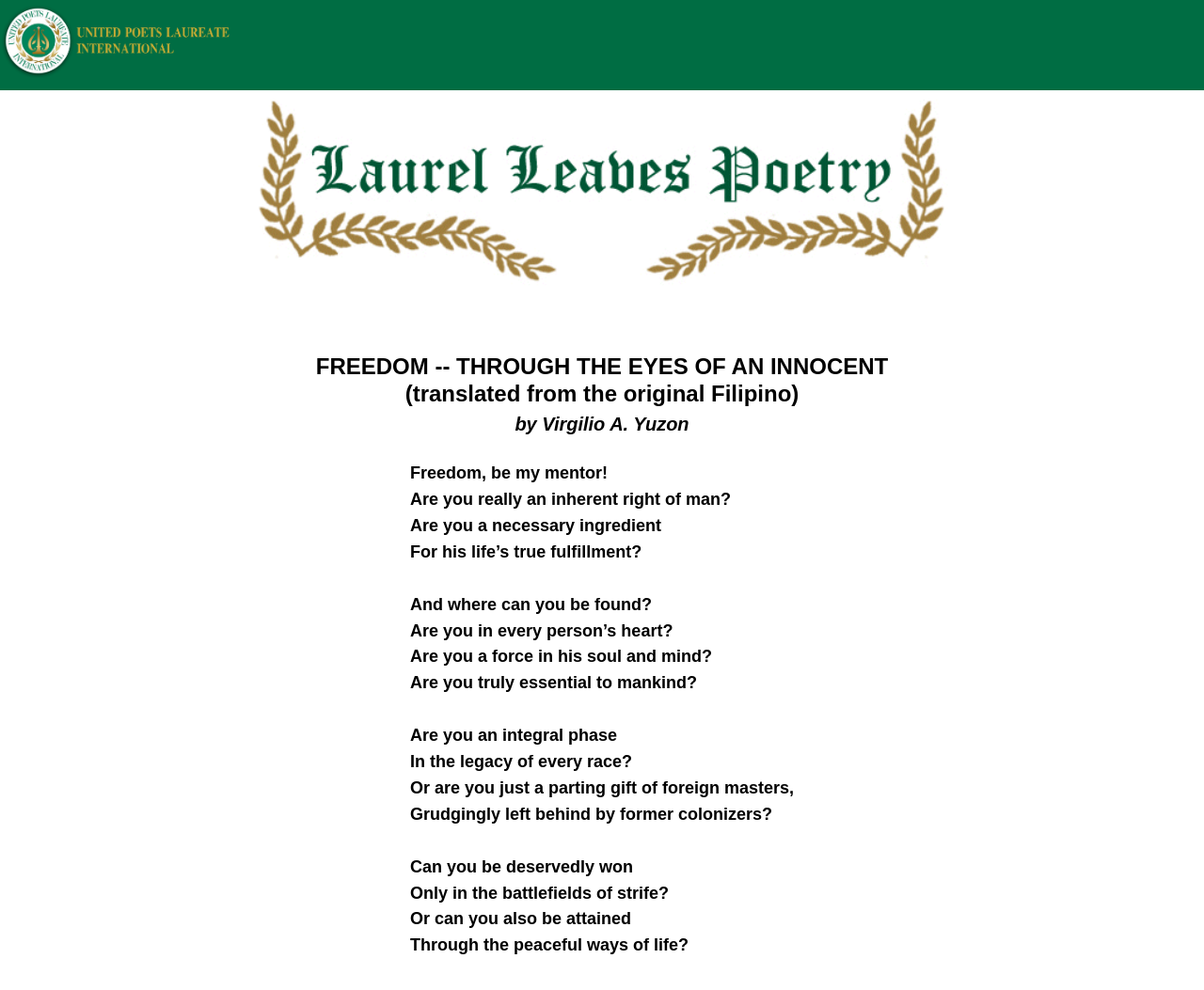How many stanzas does the poem have?
Carefully analyze the image and provide a thorough answer to the question.

By counting the number of StaticText elements that contain the poem's lines, I can infer that the poem has 13 stanzas.